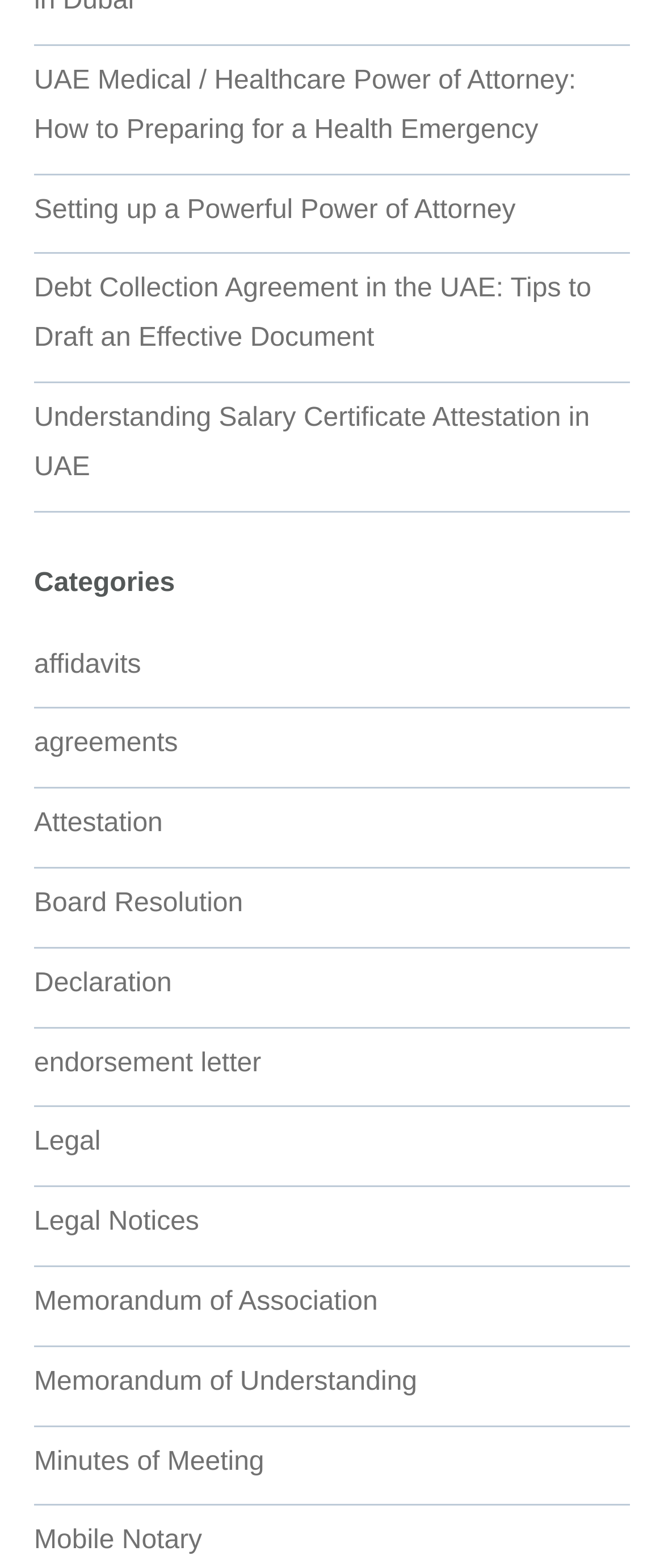Please identify the bounding box coordinates of the element that needs to be clicked to execute the following command: "Click on the link to learn about UAE Medical Power of Attorney". Provide the bounding box using four float numbers between 0 and 1, formatted as [left, top, right, bottom].

[0.051, 0.042, 0.868, 0.092]